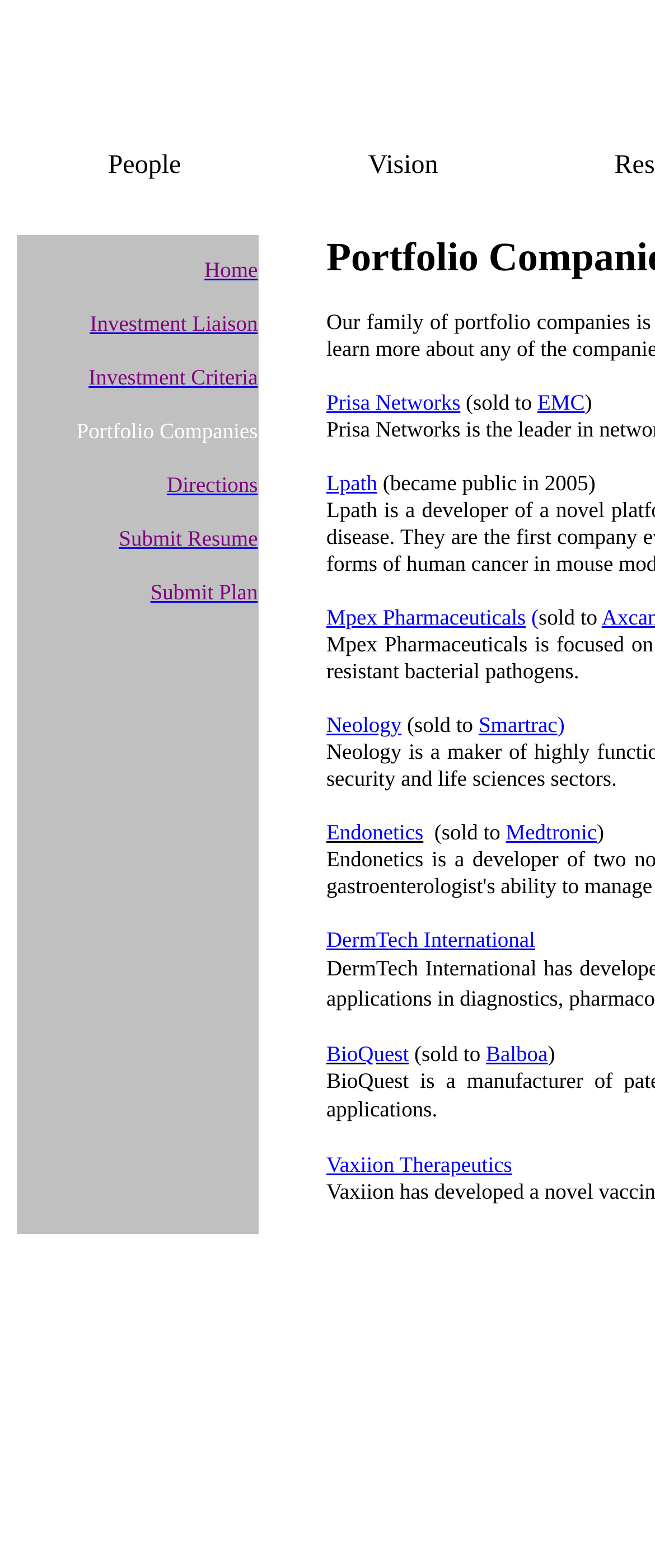Identify the bounding box coordinates of the specific part of the webpage to click to complete this instruction: "Go to Directions".

[0.255, 0.3, 0.394, 0.318]